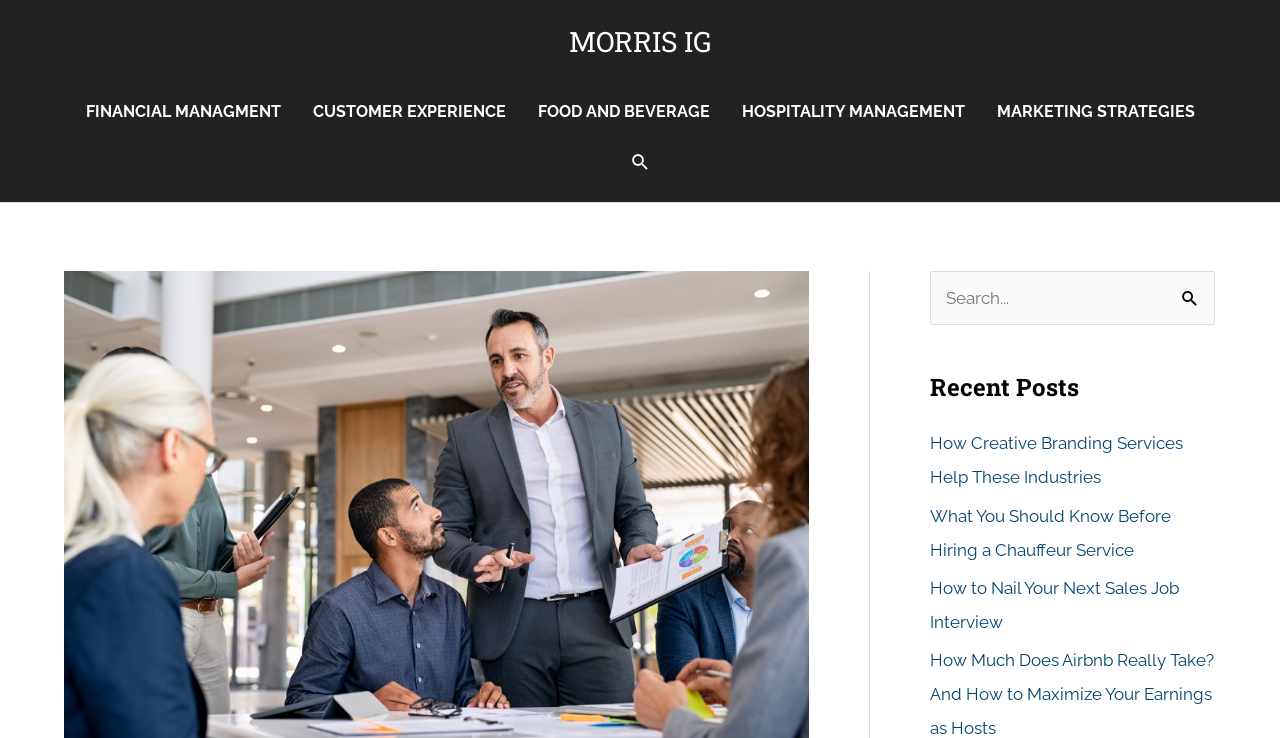What is the text of the search button?
Refer to the image and provide a thorough answer to the question.

I looked at the 'button' element with the bounding box coordinates [0.914, 0.368, 0.949, 0.446] and found that its text is 'Search'.